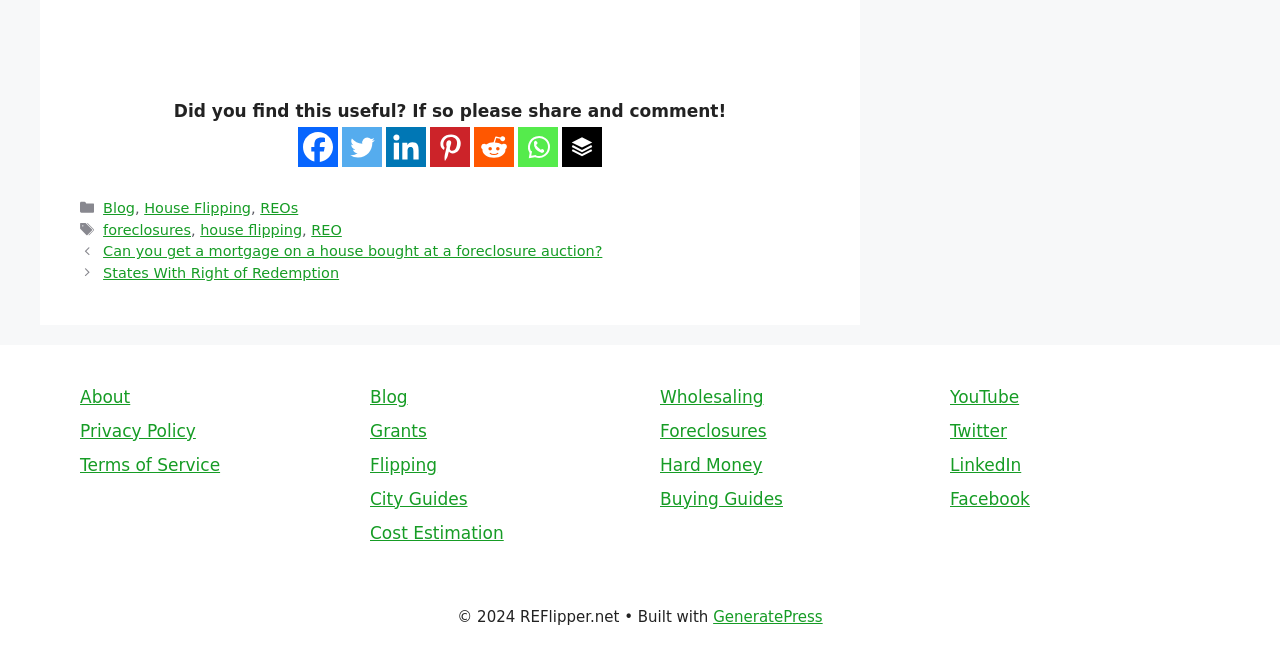Respond to the following question with a brief word or phrase:
What is the topic of the first post in the 'Posts' section?

Mortgage on a house bought at a foreclosure auction